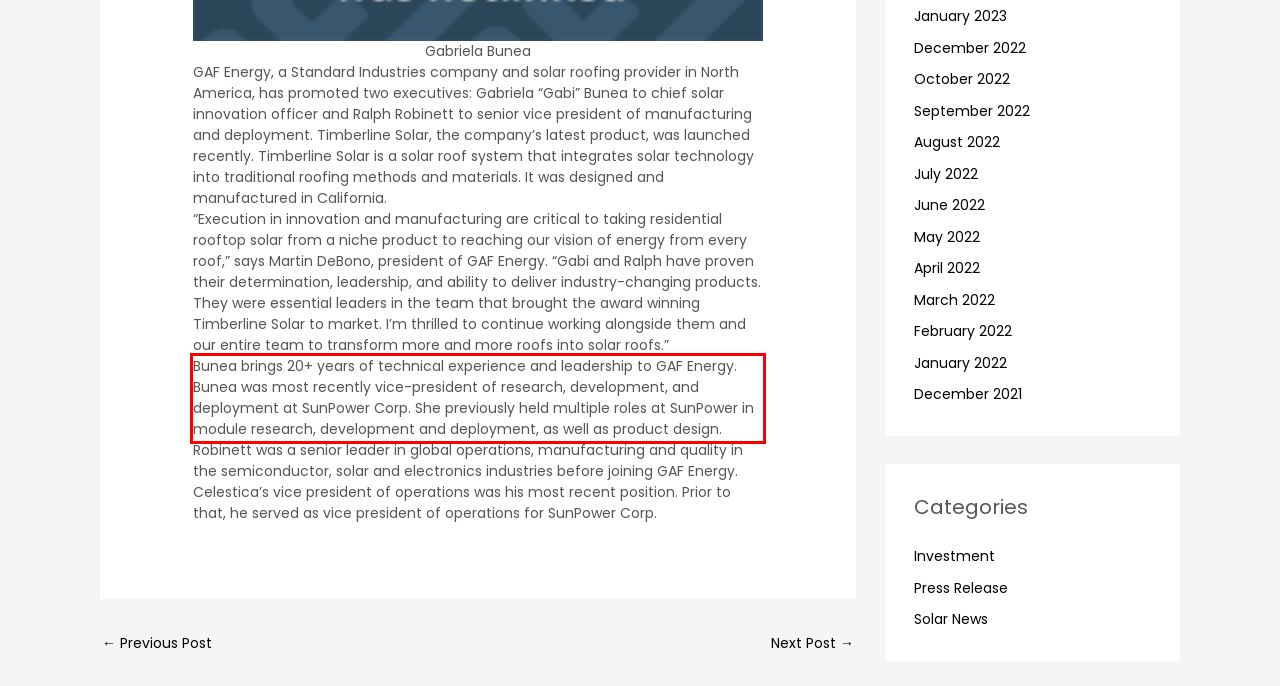Observe the screenshot of the webpage that includes a red rectangle bounding box. Conduct OCR on the content inside this red bounding box and generate the text.

Bunea brings 20+ years of technical experience and leadership to GAF Energy. Bunea was most recently vice-president of research, development, and deployment at SunPower Corp. She previously held multiple roles at SunPower in module research, development and deployment, as well as product design.